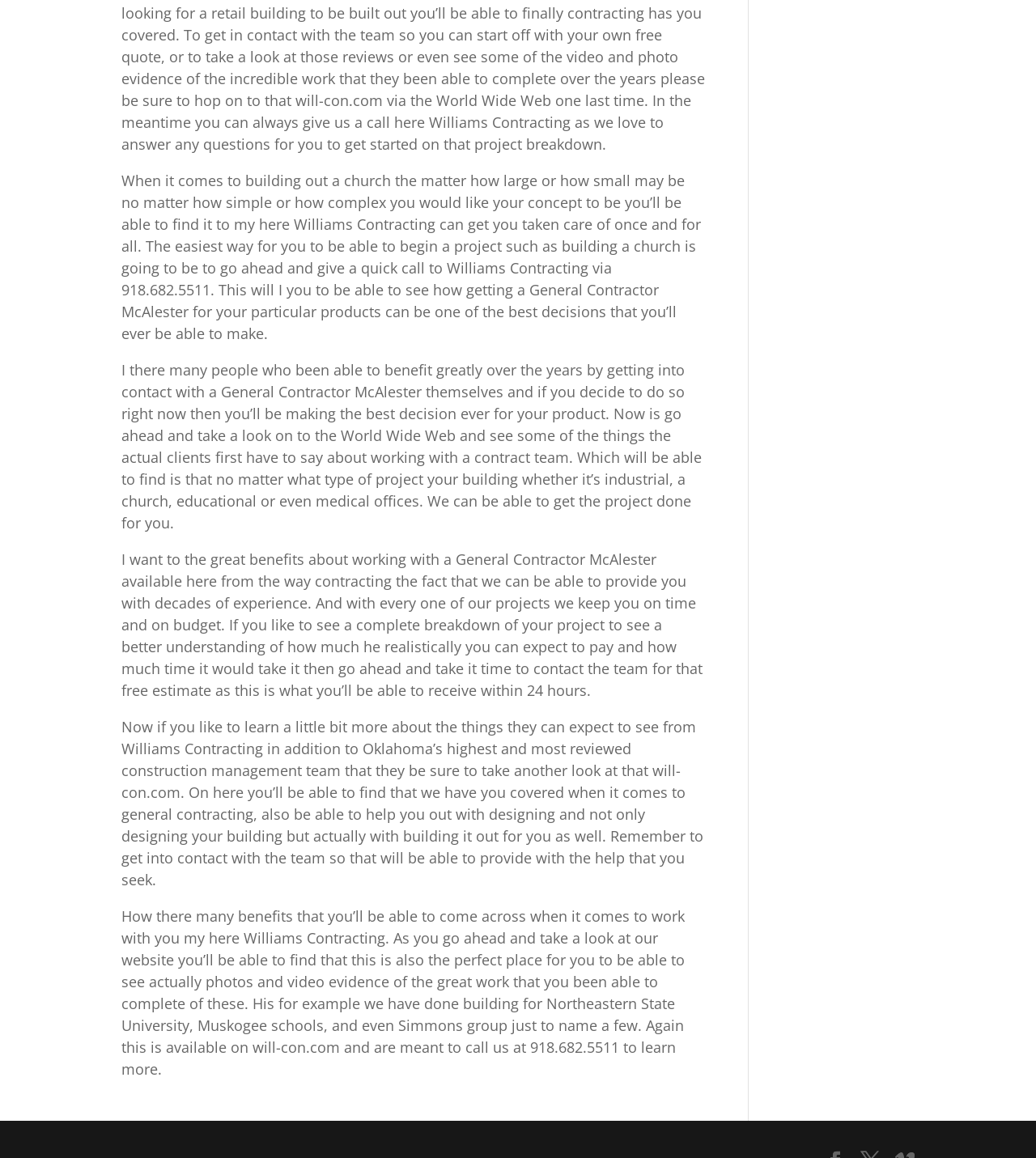What is the company's phone number?
Based on the visual content, answer with a single word or a brief phrase.

918.682.5511